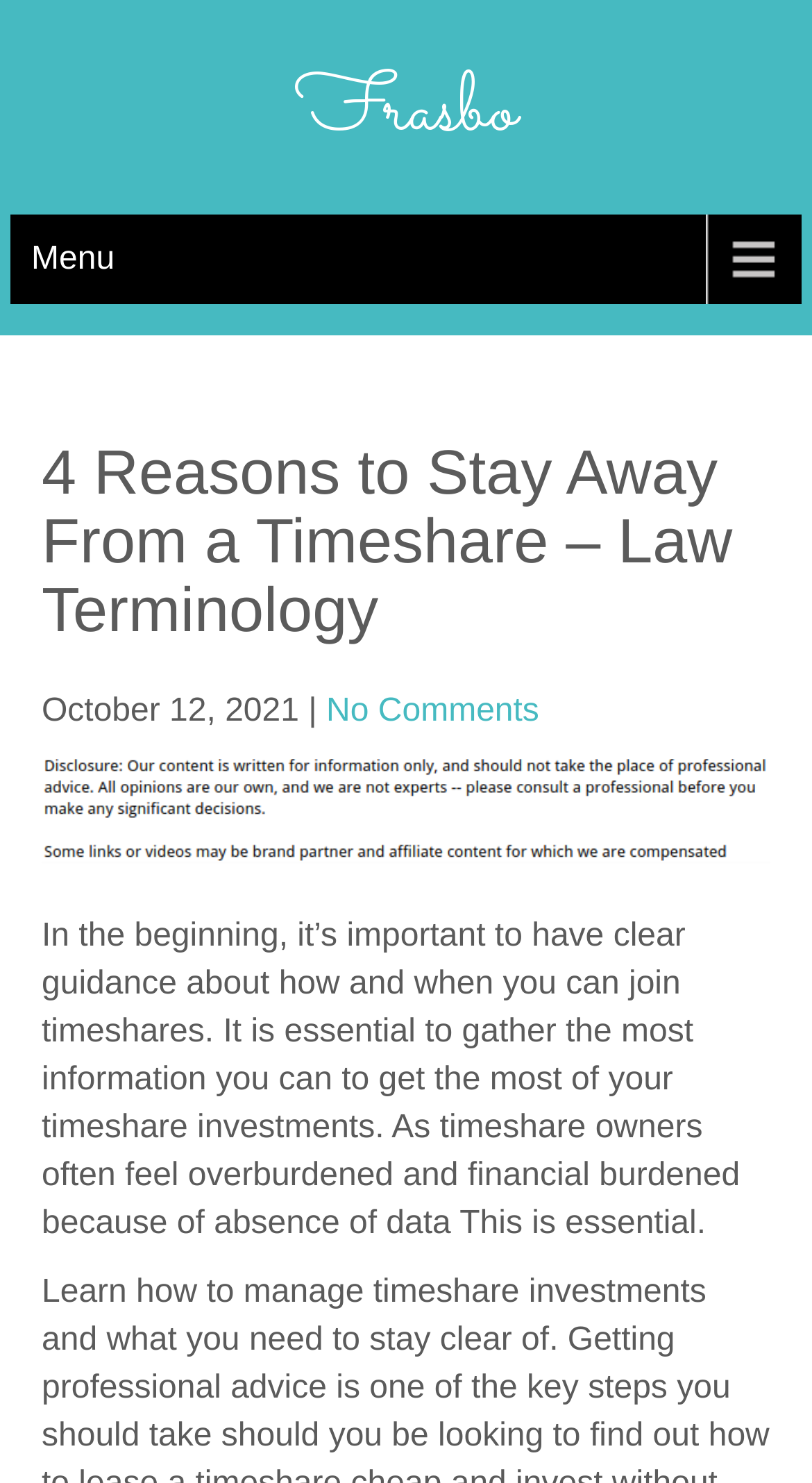Using the information in the image, give a detailed answer to the following question: What is the website name?

I found the website name by looking at the heading element that says 'Frasbo' which is located at the top of the webpage.